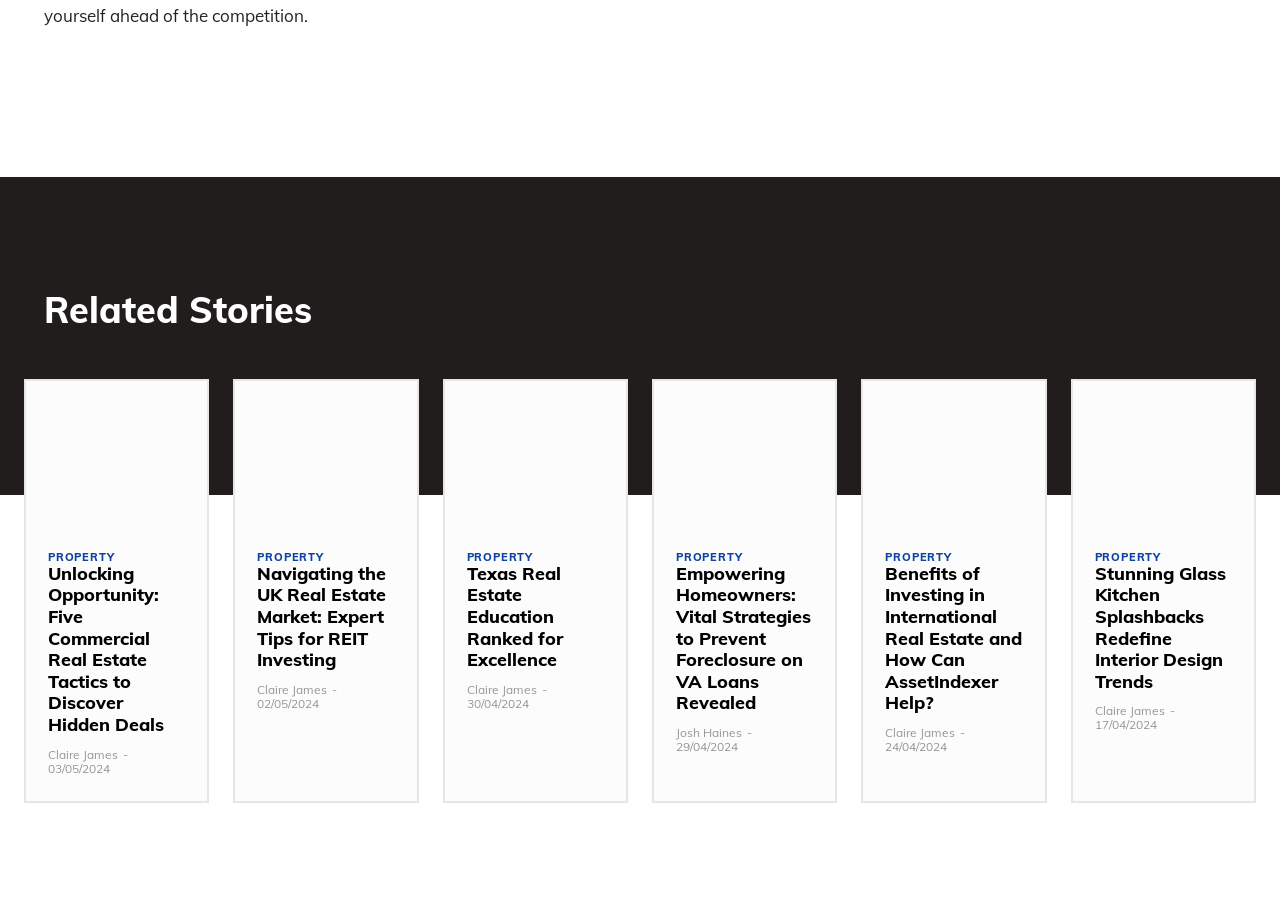Specify the bounding box coordinates of the region I need to click to perform the following instruction: "View article by Claire James". The coordinates must be four float numbers in the range of 0 to 1, i.e., [left, top, right, bottom].

[0.038, 0.813, 0.092, 0.83]